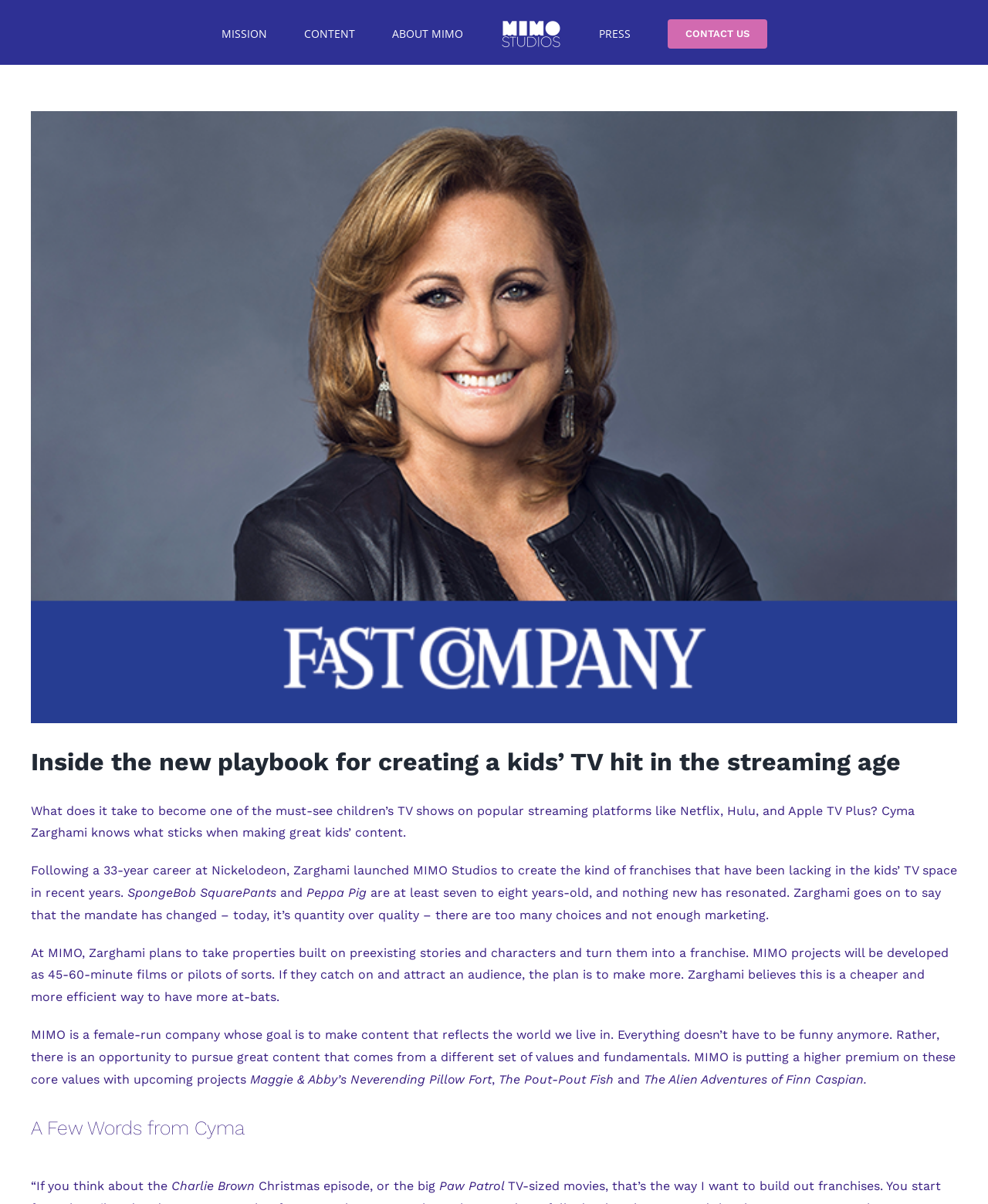Give a short answer to this question using one word or a phrase:
What is the goal of MIMO Studios?

To make content that reflects the world we live in